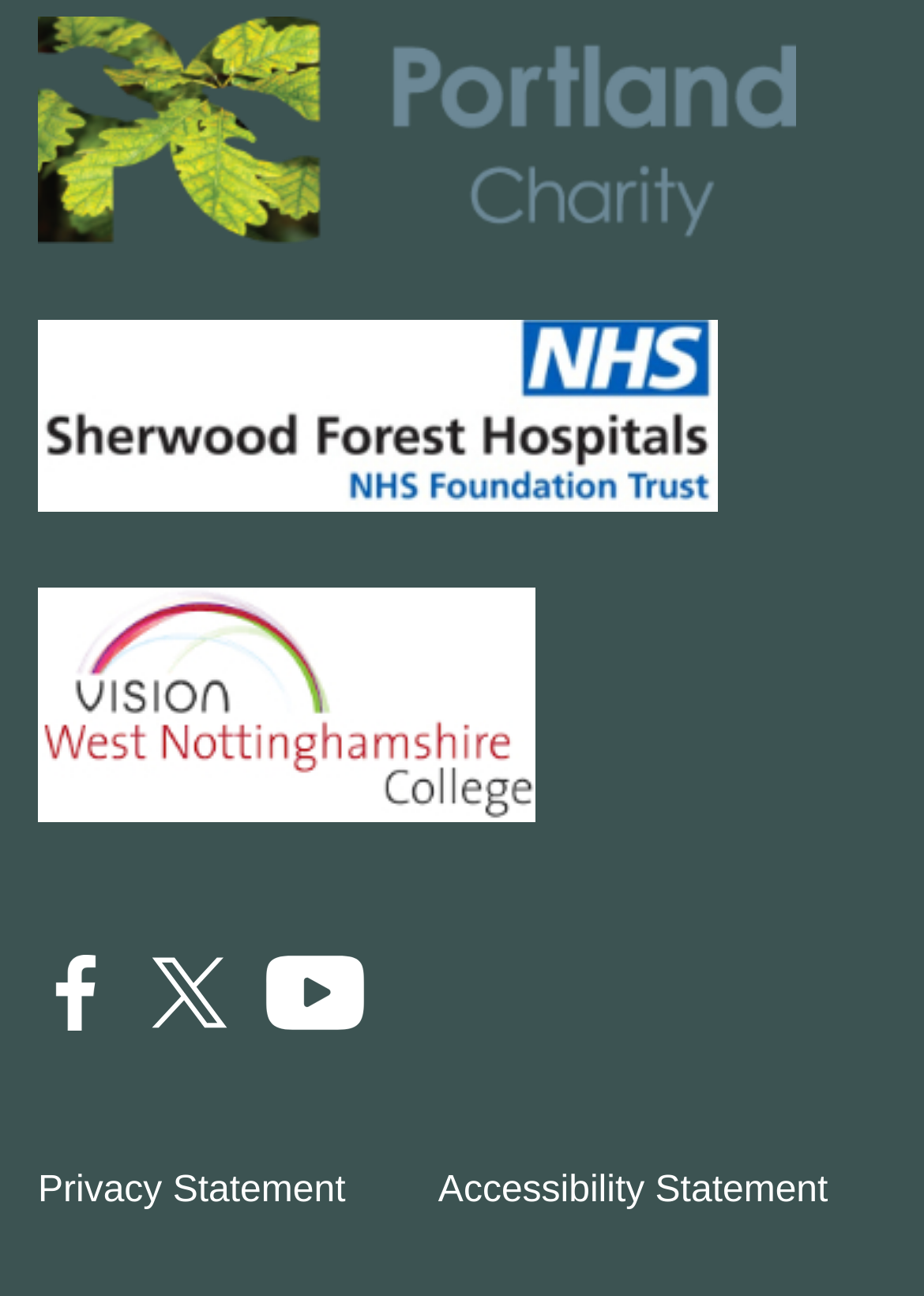Determine the bounding box coordinates for the region that must be clicked to execute the following instruction: "View Vietnix company info".

None